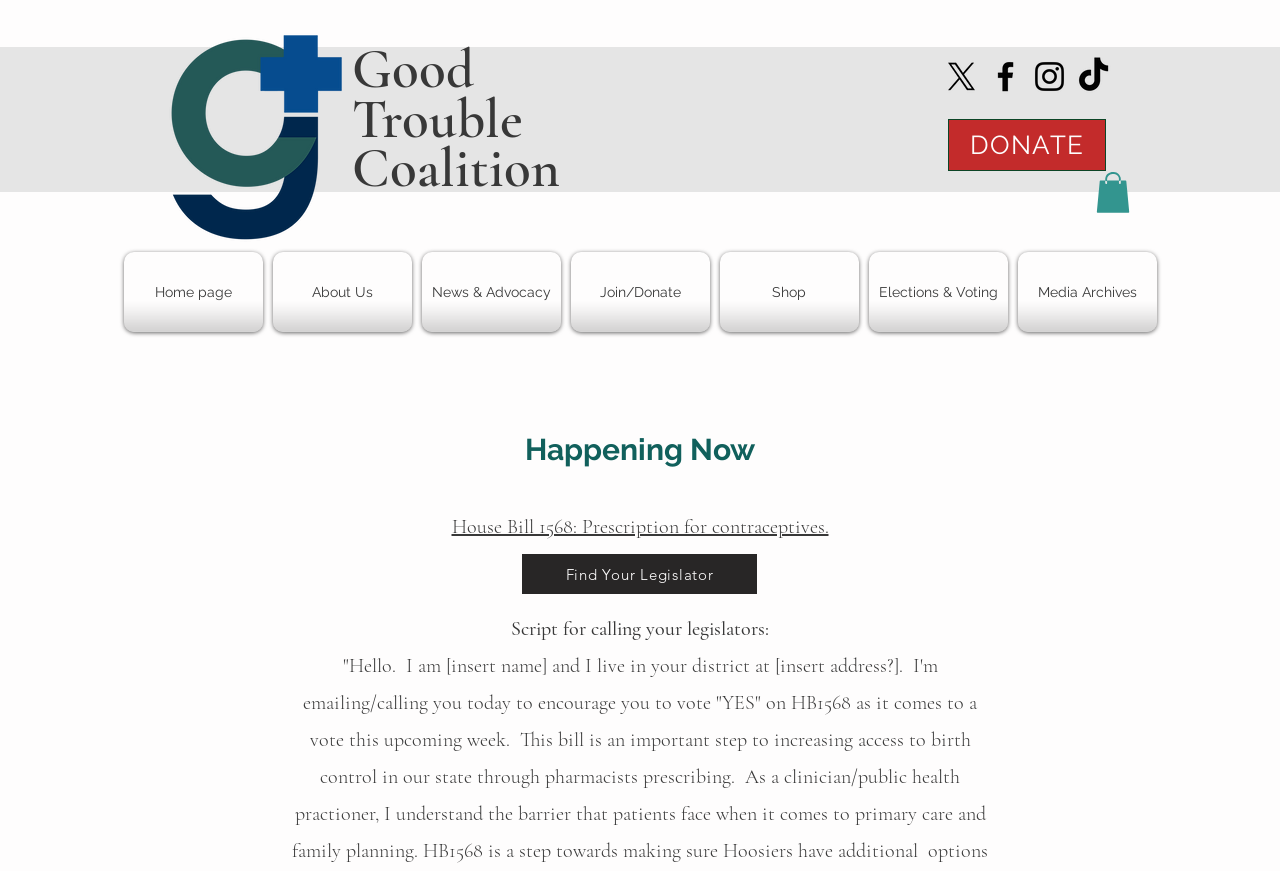Offer an extensive depiction of the webpage and its key elements.

The webpage is focused on the Good Trouble Coalition, with a prominent heading at the top left corner. Below the heading, there is a social bar with four links to social media platforms: Facebook, Instagram, TikTok, and an "X" icon, each accompanied by an image. 

To the right of the social bar, there is a "DONATE" link. Above the social bar, there is an image of a black cream fashion boutique simple open closed sign poster landscape. 

At the top right corner, there is a button with an image. Below the button, there is a navigation menu labeled "Site" that spans the entire width of the page. The menu contains links to various pages, including "Home page", "About Us", "News & Advocacy", "Join/Donate", "Shop", "Elections & Voting", and "Media Archives".

The main content of the page is divided into two sections. The first section is headed by "Happening Now" and contains a link to "House Bill 1568: Prescription for contraceptives." Below this link, there is a static text providing a script for calling legislators, followed by a link to "Find Your Legislator".